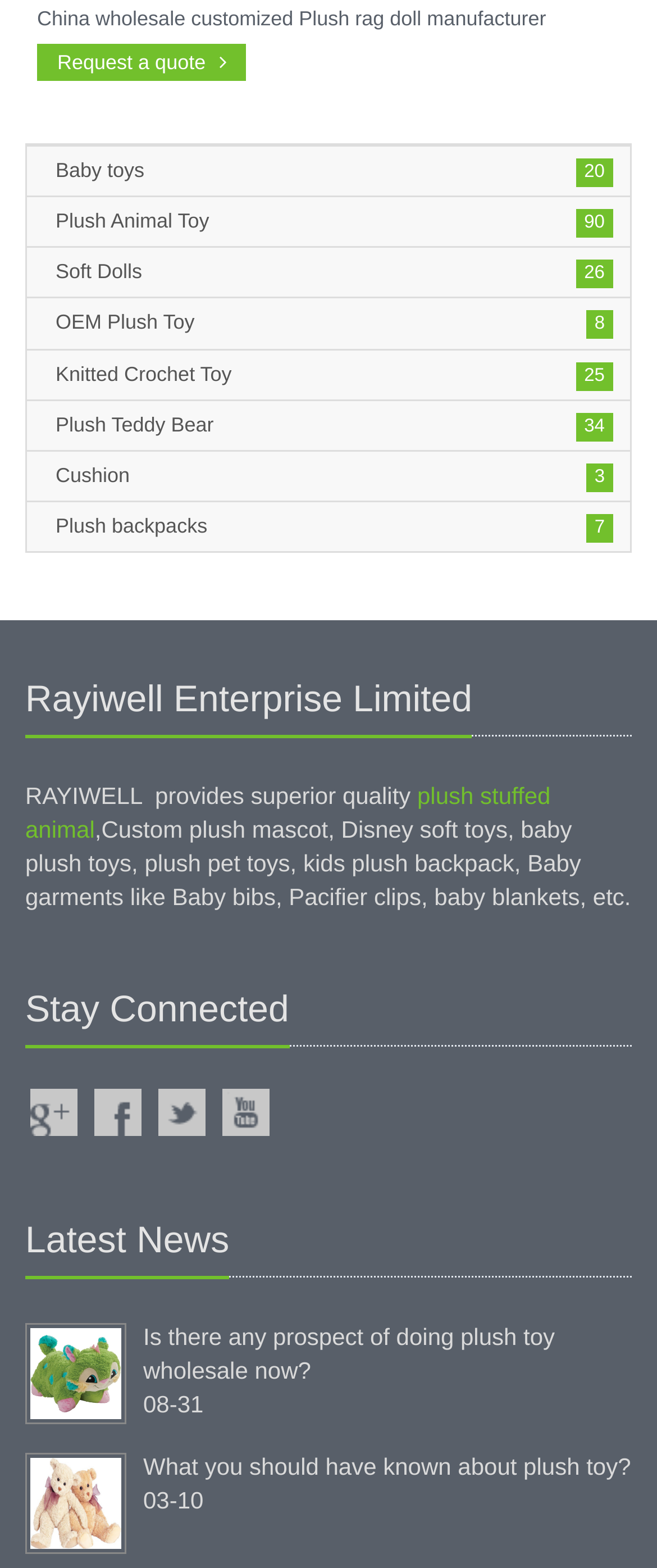How many types of plush toys are listed on the webpage?
Refer to the image and provide a one-word or short phrase answer.

9